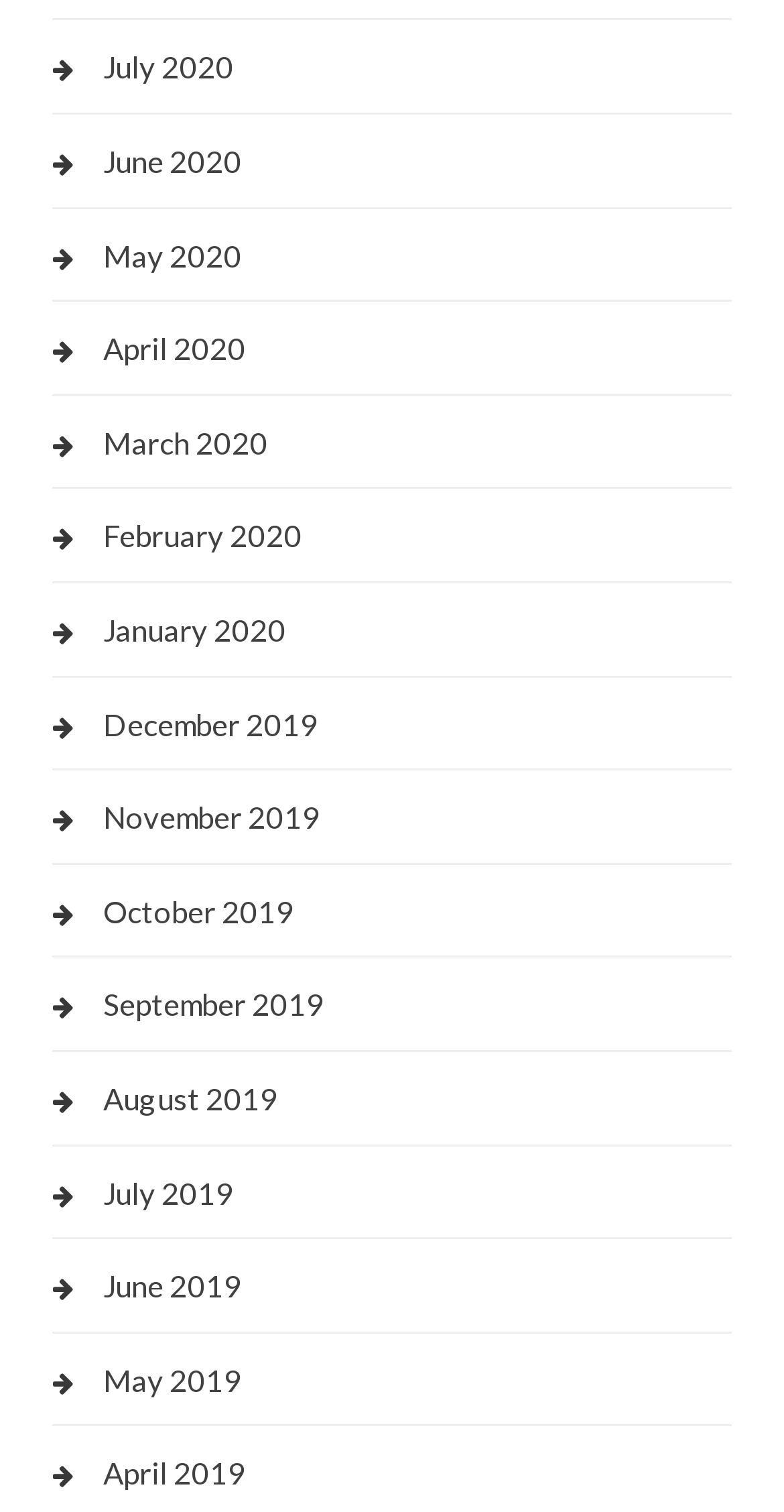Please pinpoint the bounding box coordinates for the region I should click to adhere to this instruction: "view April 2020".

[0.067, 0.212, 0.313, 0.249]